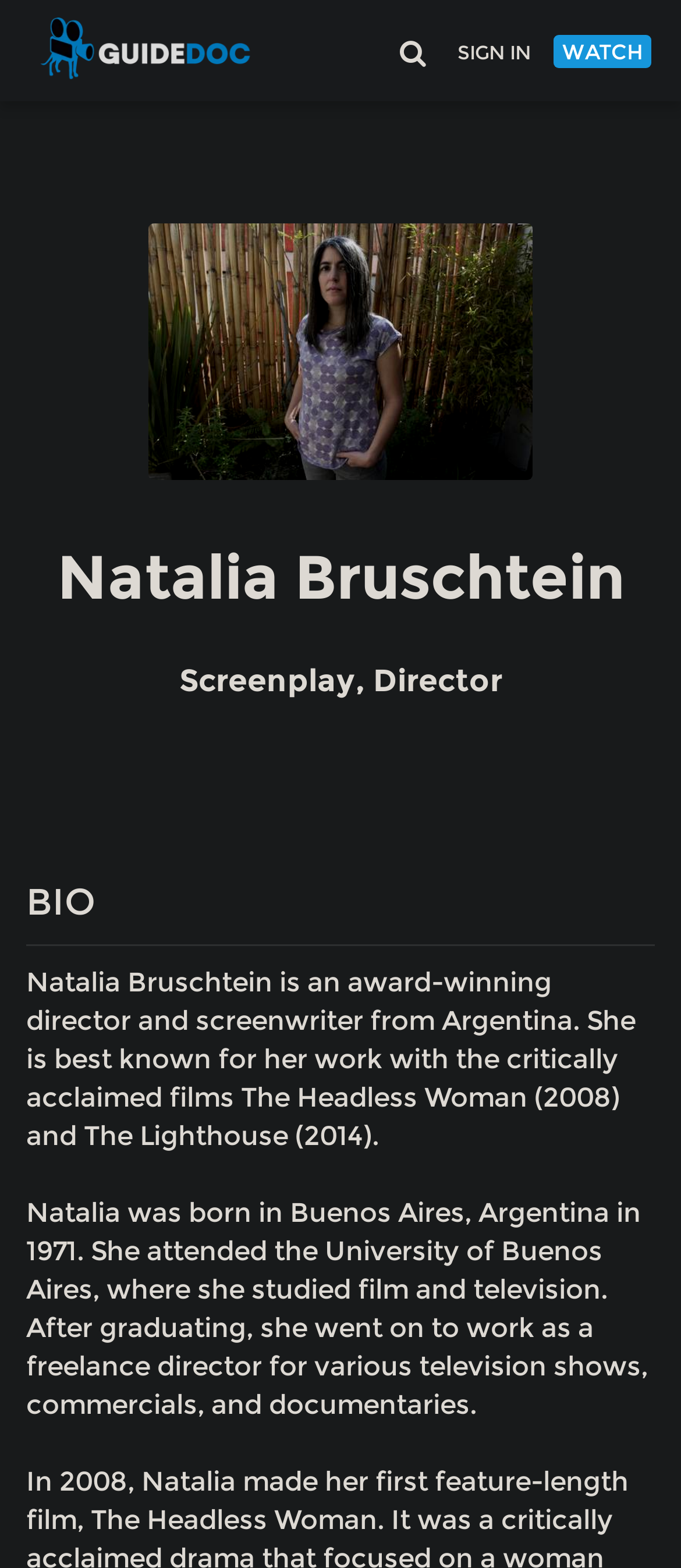What is the university Natalia Bruschtein attended?
Provide a short answer using one word or a brief phrase based on the image.

University of Buenos Aires